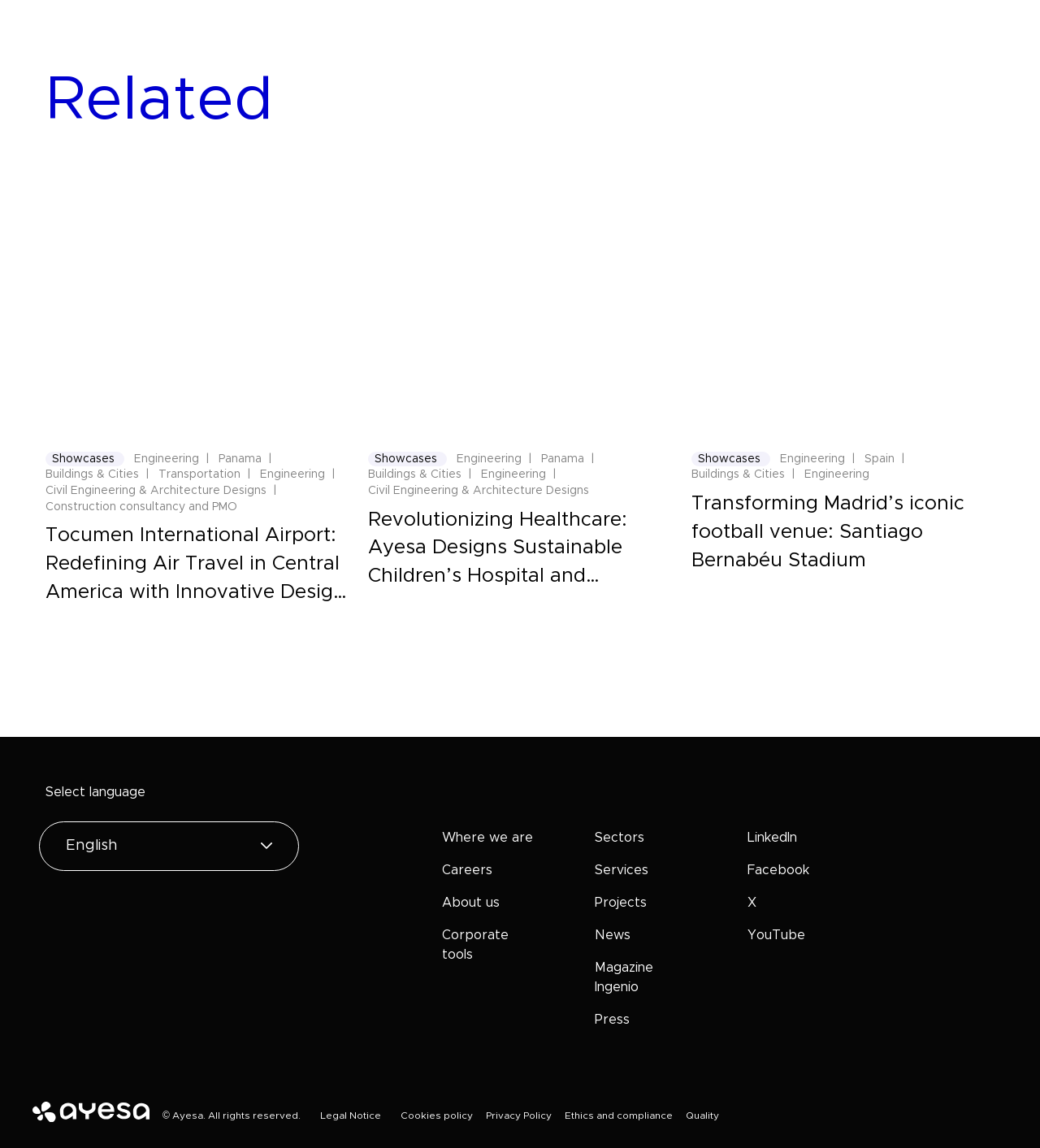Determine the bounding box coordinates of the element that should be clicked to execute the following command: "Learn about the company's services".

[0.572, 0.752, 0.623, 0.763]